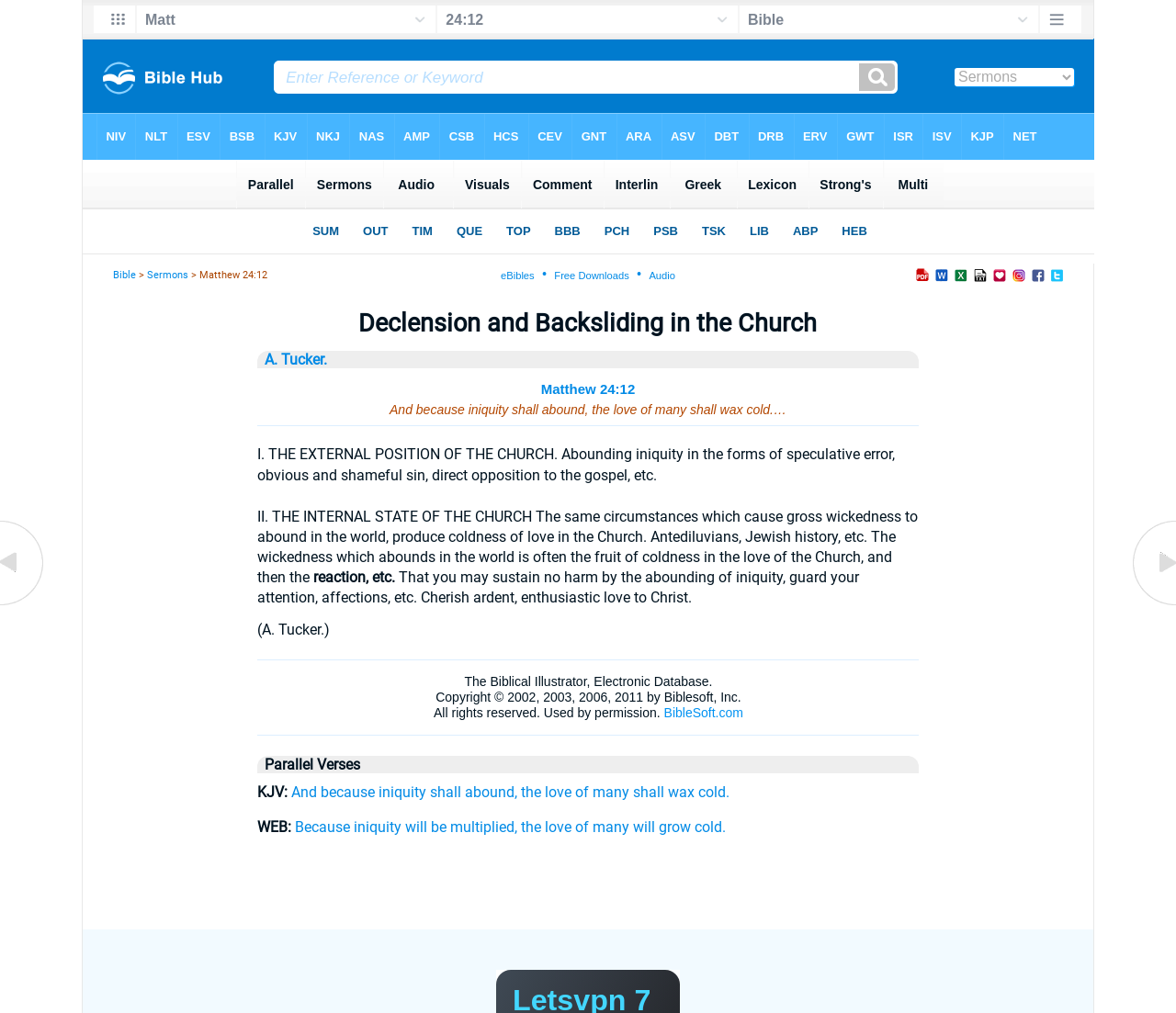Please identify the bounding box coordinates of the element's region that should be clicked to execute the following instruction: "Navigate to Bible". The bounding box coordinates must be four float numbers between 0 and 1, i.e., [left, top, right, bottom].

[0.096, 0.266, 0.115, 0.277]